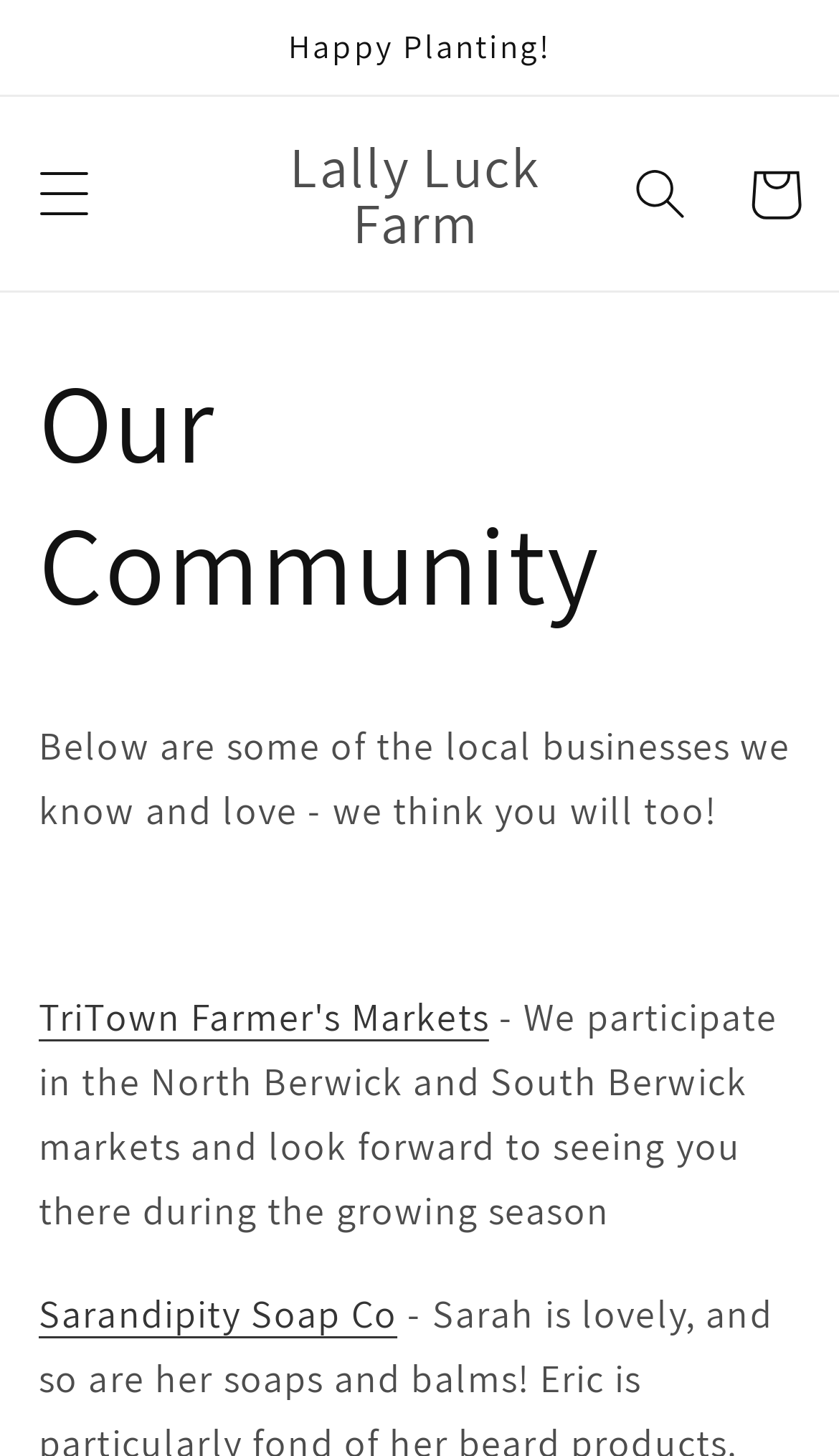Find the bounding box coordinates corresponding to the UI element with the description: "Cart". The coordinates should be formatted as [left, top, right, bottom], with values as floats between 0 and 1.

[0.855, 0.094, 0.991, 0.172]